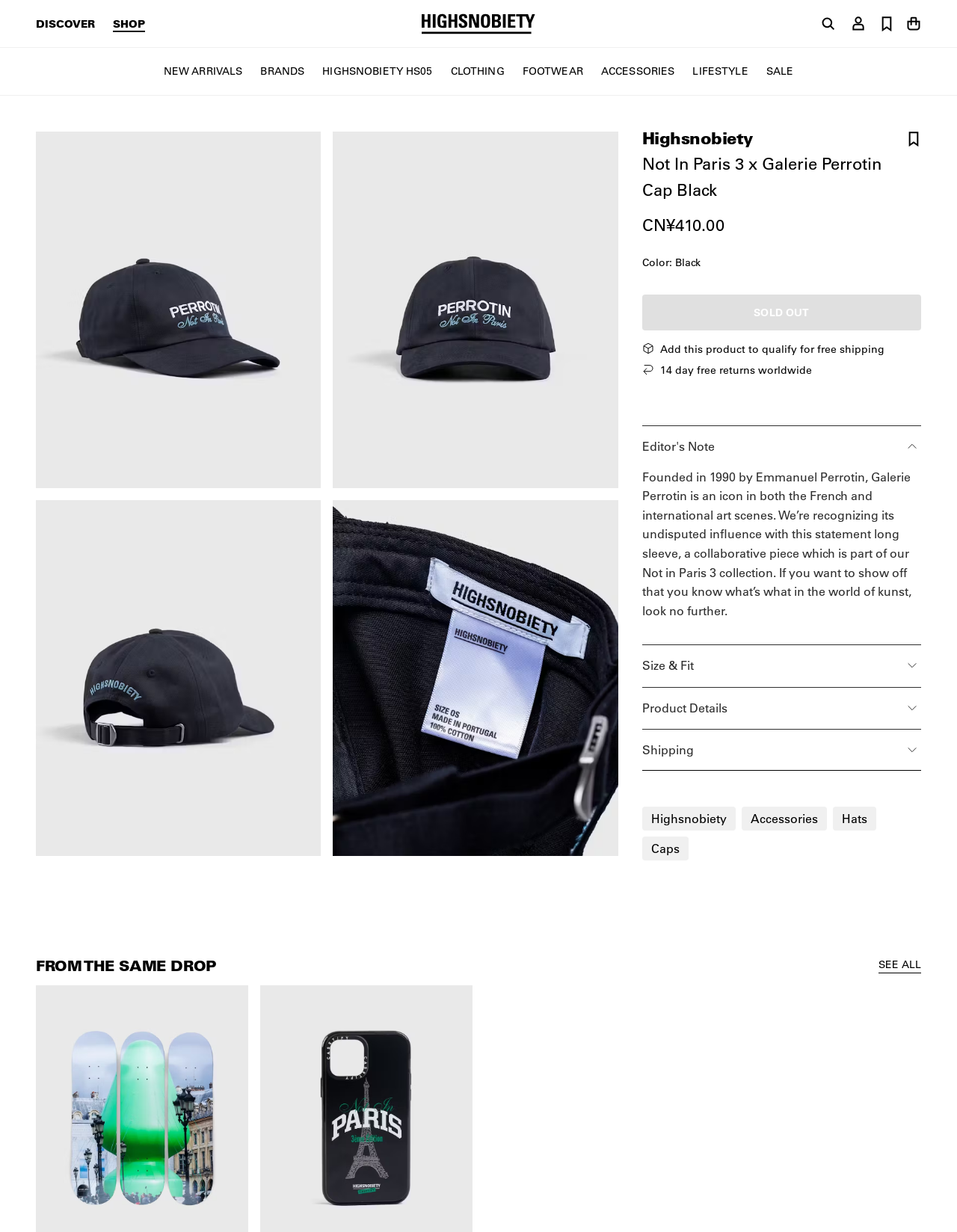What is the name of the art gallery collaborated with?
Please provide a detailed and comprehensive answer to the question.

The name of the art gallery collaborated with can be found in the Editor's Note section, where it is mentioned as Galerie Perrotin, an icon in both the French and international art scenes.